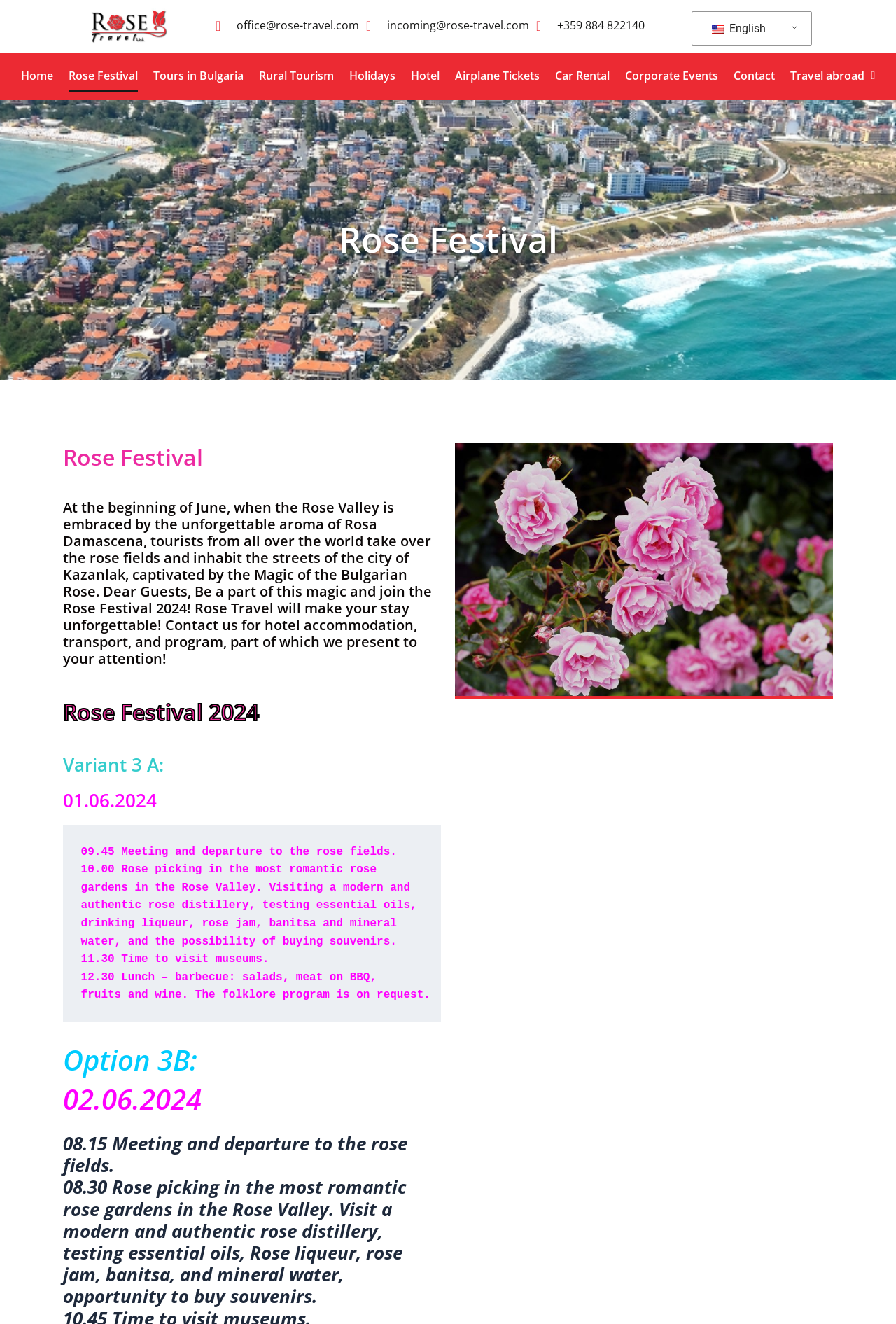What is the phone number for Rose Travel?
Provide a detailed answer to the question using information from the image.

I found the phone number by examining the static text elements at the top of the webpage, where contact information is typically displayed.